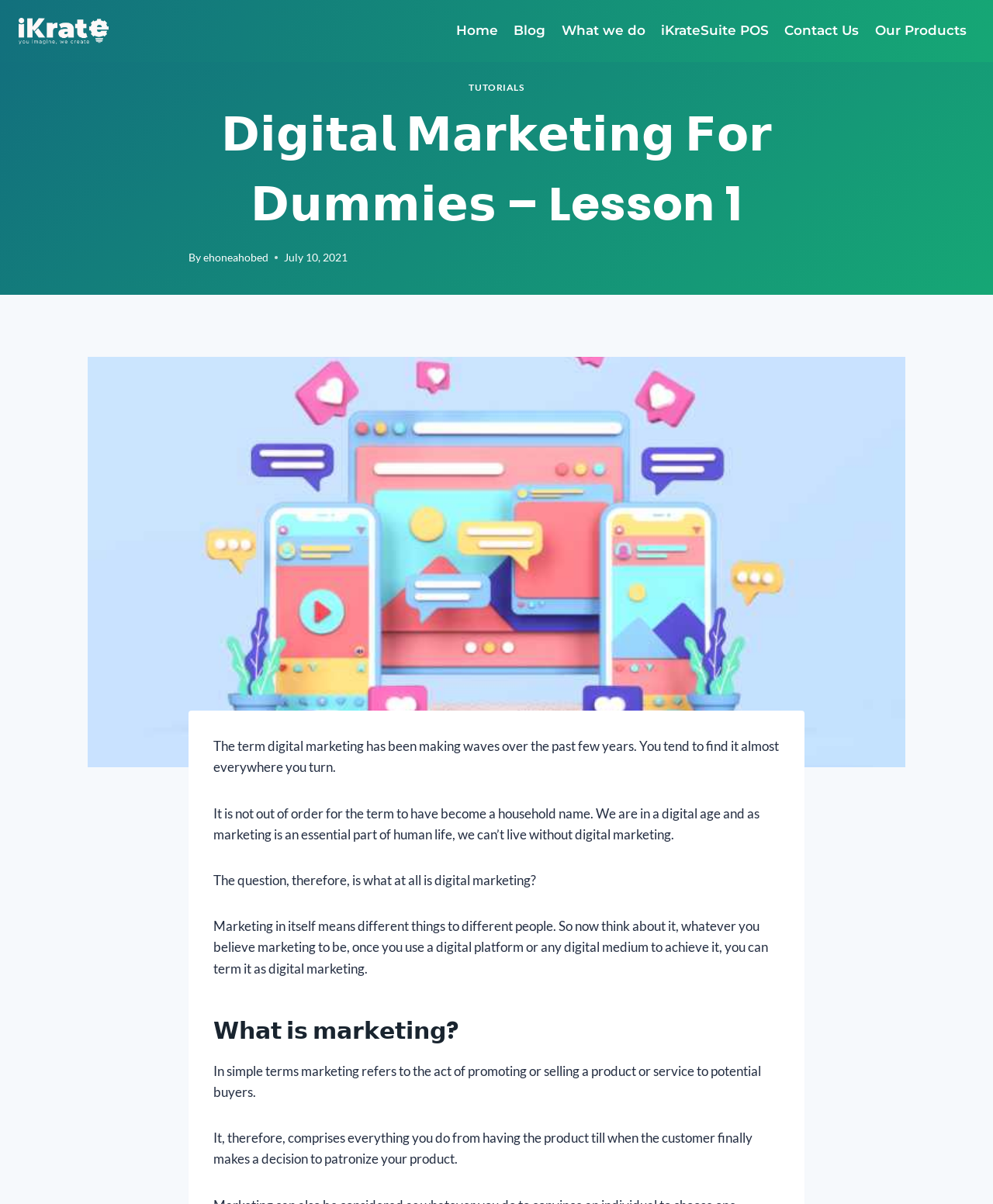Identify the bounding box coordinates of the clickable section necessary to follow the following instruction: "Read the blog". The coordinates should be presented as four float numbers from 0 to 1, i.e., [left, top, right, bottom].

[0.509, 0.01, 0.557, 0.041]